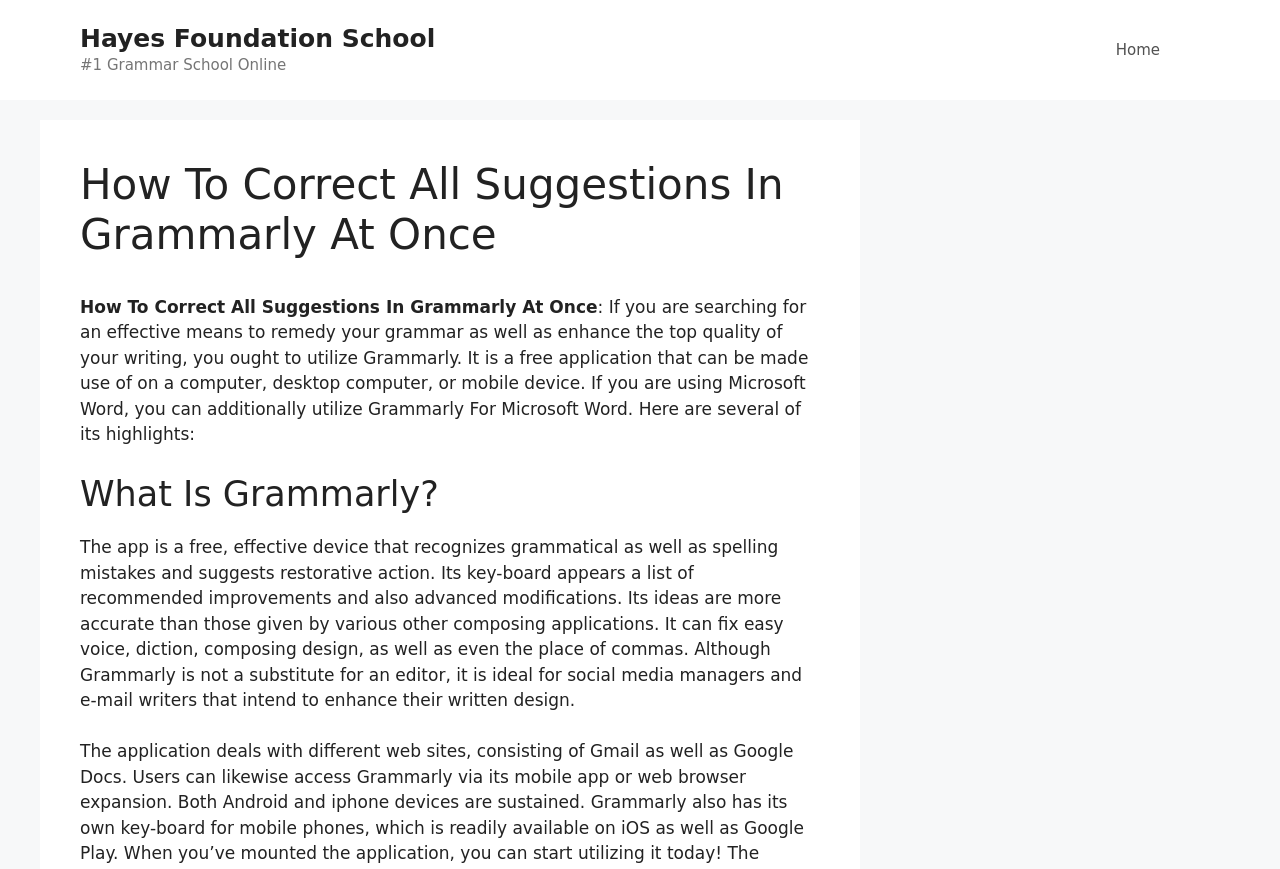Can Grammarly be used on mobile devices?
Please give a detailed and elaborate explanation in response to the question.

I found the answer by reading the introductory paragraph of the webpage, which mentions that Grammarly can be used on a computer, desktop computer, or mobile device.